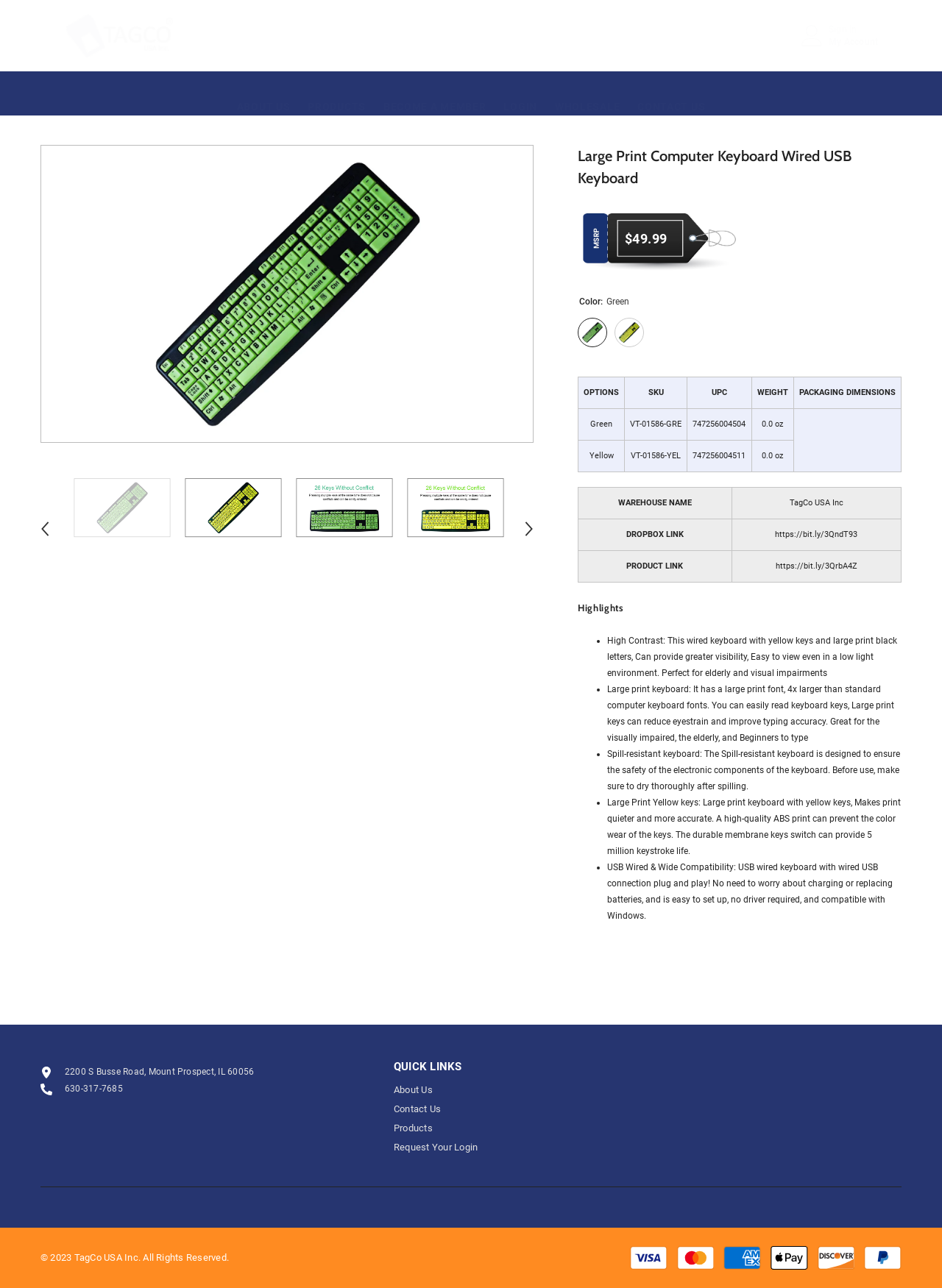Extract the bounding box coordinates for the HTML element that matches this description: "Request your Login". The coordinates should be four float numbers between 0 and 1, i.e., [left, top, right, bottom].

[0.418, 0.883, 0.507, 0.898]